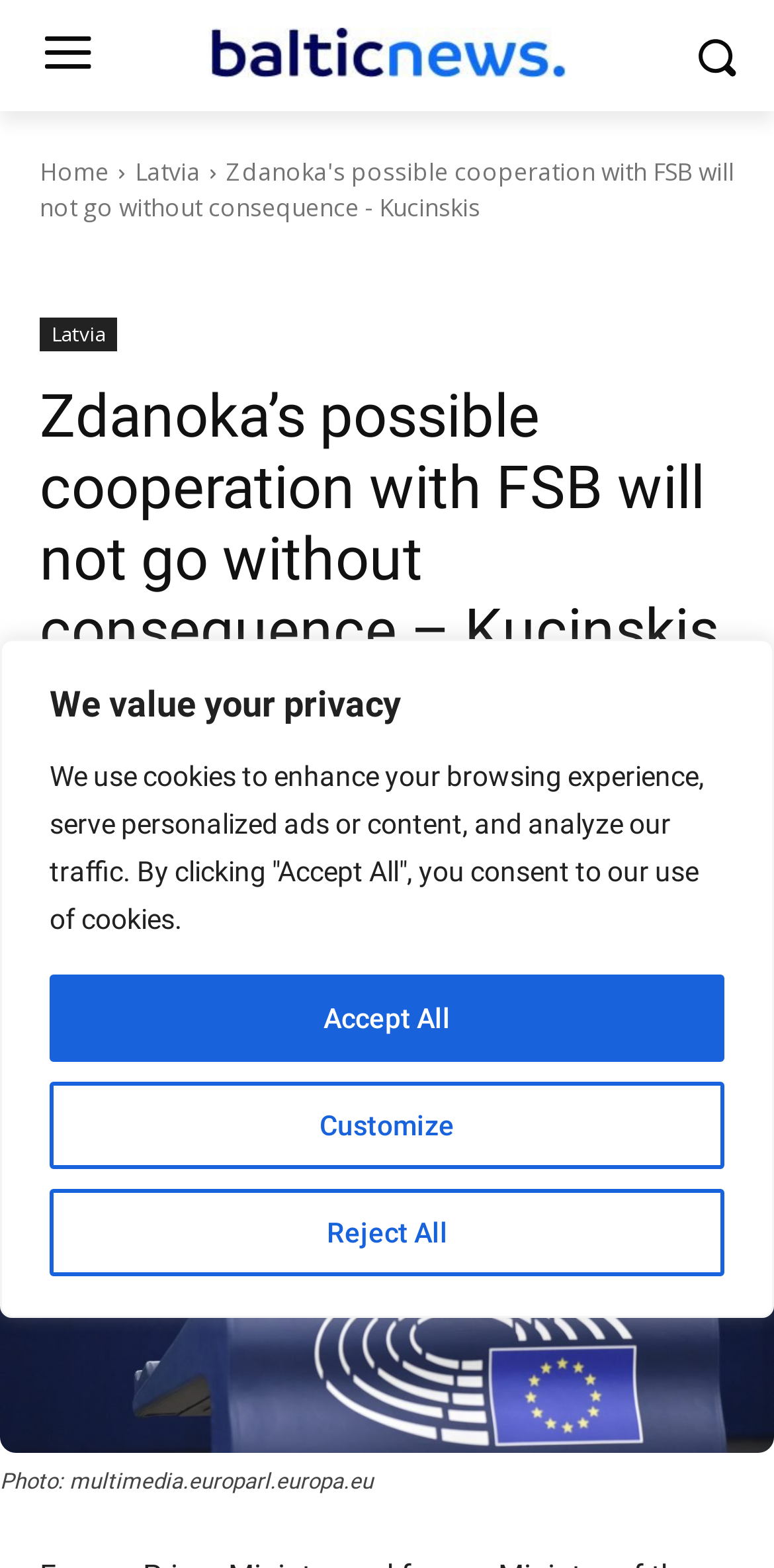Using the provided description: "Reject All", find the bounding box coordinates of the corresponding UI element. The output should be four float numbers between 0 and 1, in the format [left, top, right, bottom].

[0.064, 0.758, 0.936, 0.814]